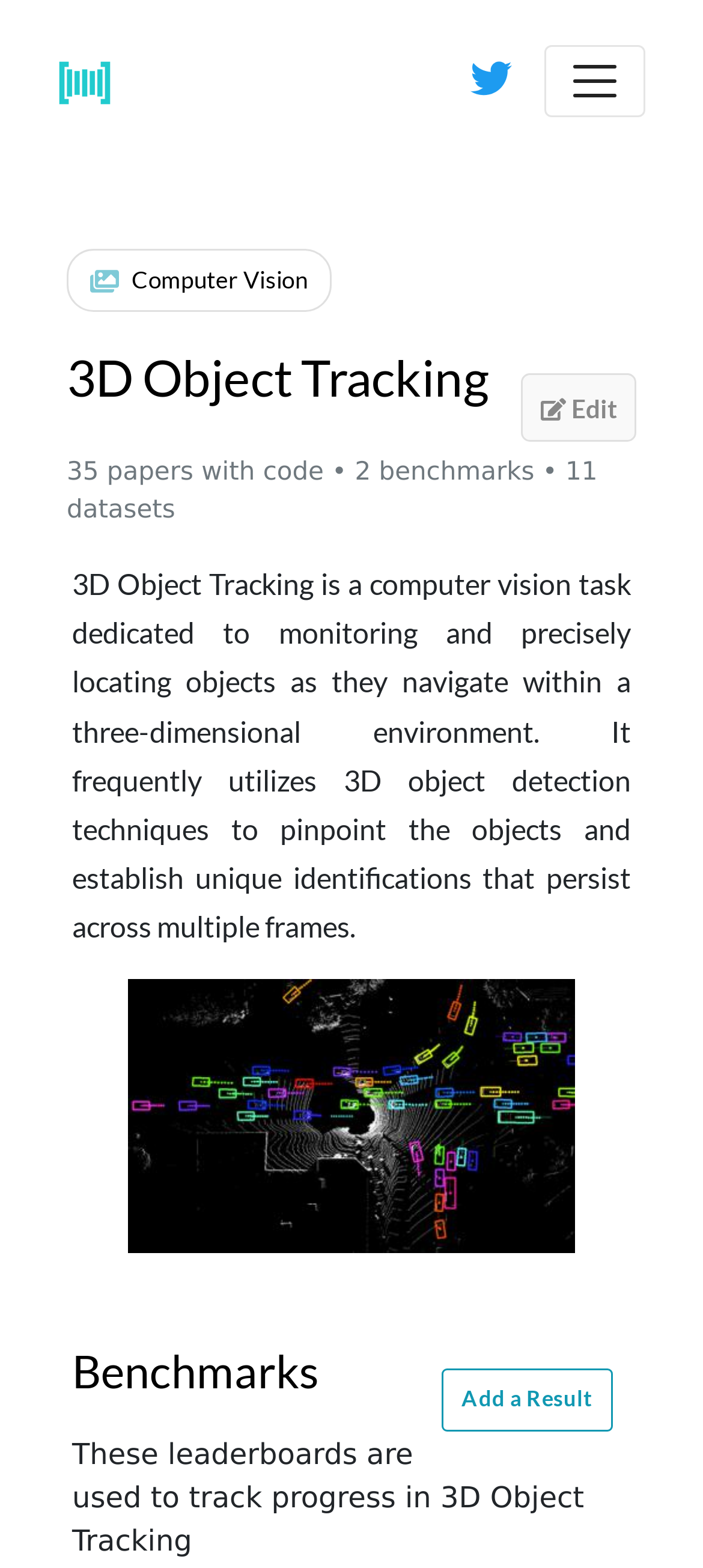Using the description: "Add a Result", determine the UI element's bounding box coordinates. Ensure the coordinates are in the format of four float numbers between 0 and 1, i.e., [left, top, right, bottom].

[0.628, 0.868, 0.872, 0.903]